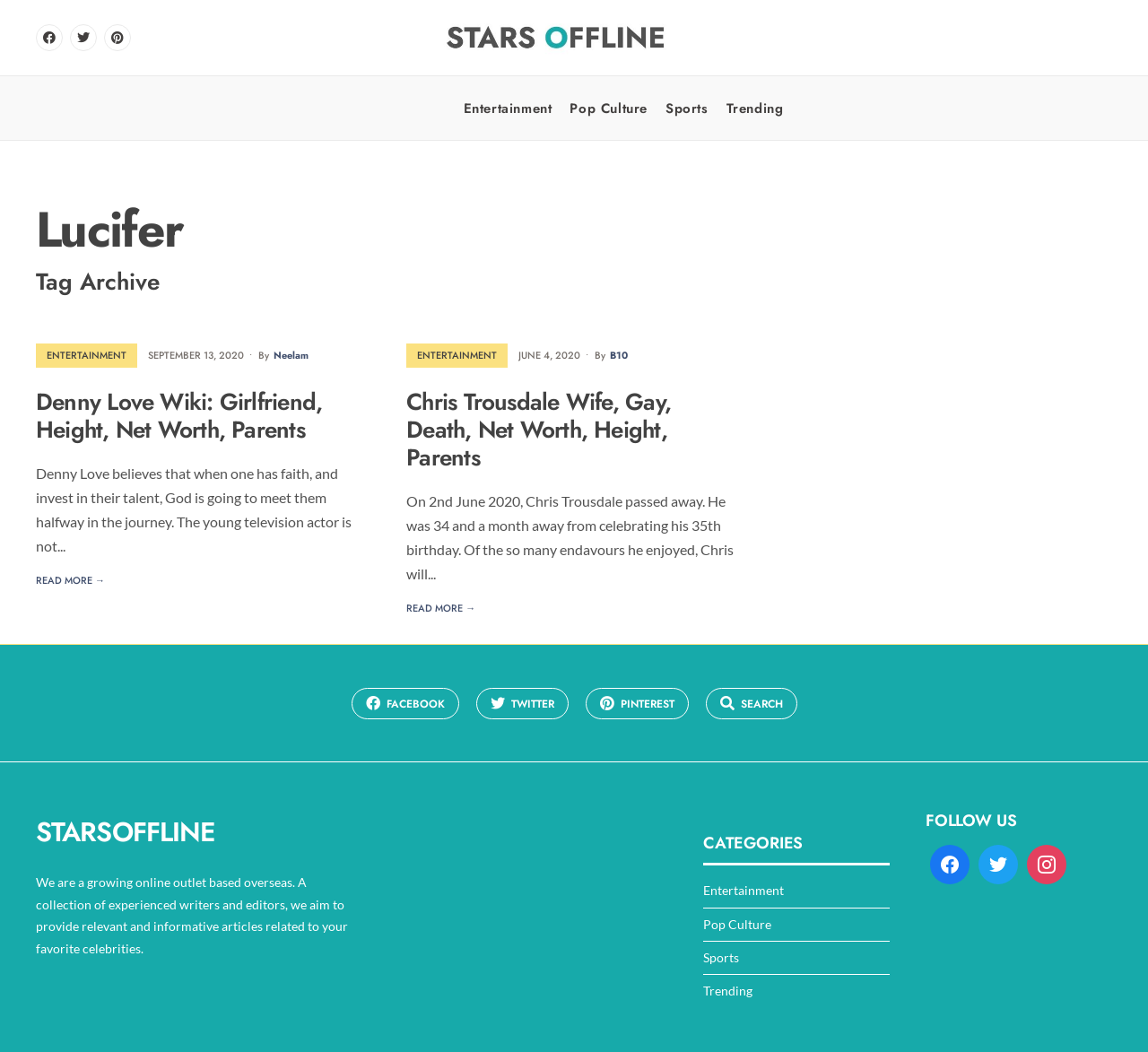Explain the webpage in detail, including its primary components.

The webpage is titled "Lucifer Archives - Stars Offline" and appears to be a blog or online publication focused on entertainment news and celebrity information. 

At the top of the page, there is a navigation menu with links to "Entertainment", "Pop Culture", "Sports", and "Trending" categories. Below this menu, there is a heading "Lucifer Tag Archive" followed by a series of article summaries. Each summary includes a title, date, author, and a brief excerpt from the article. The titles of the articles include "Denny Love Wiki: Girlfriend, Height, Net Worth, Parents" and "Chris Trousdale Wife, Gay, Death, Net Worth, Height, Parents". 

On the left side of the page, there are several social media links, including Facebook, Twitter, and Pinterest, as well as a search bar. At the bottom of the page, there is a section titled "STARSOFFLINE" with a brief description of the website and its mission. There is also a "CATEGORIES" section with links to the same categories as the navigation menu at the top of the page, and a "FOLLOW US" section with additional social media links.